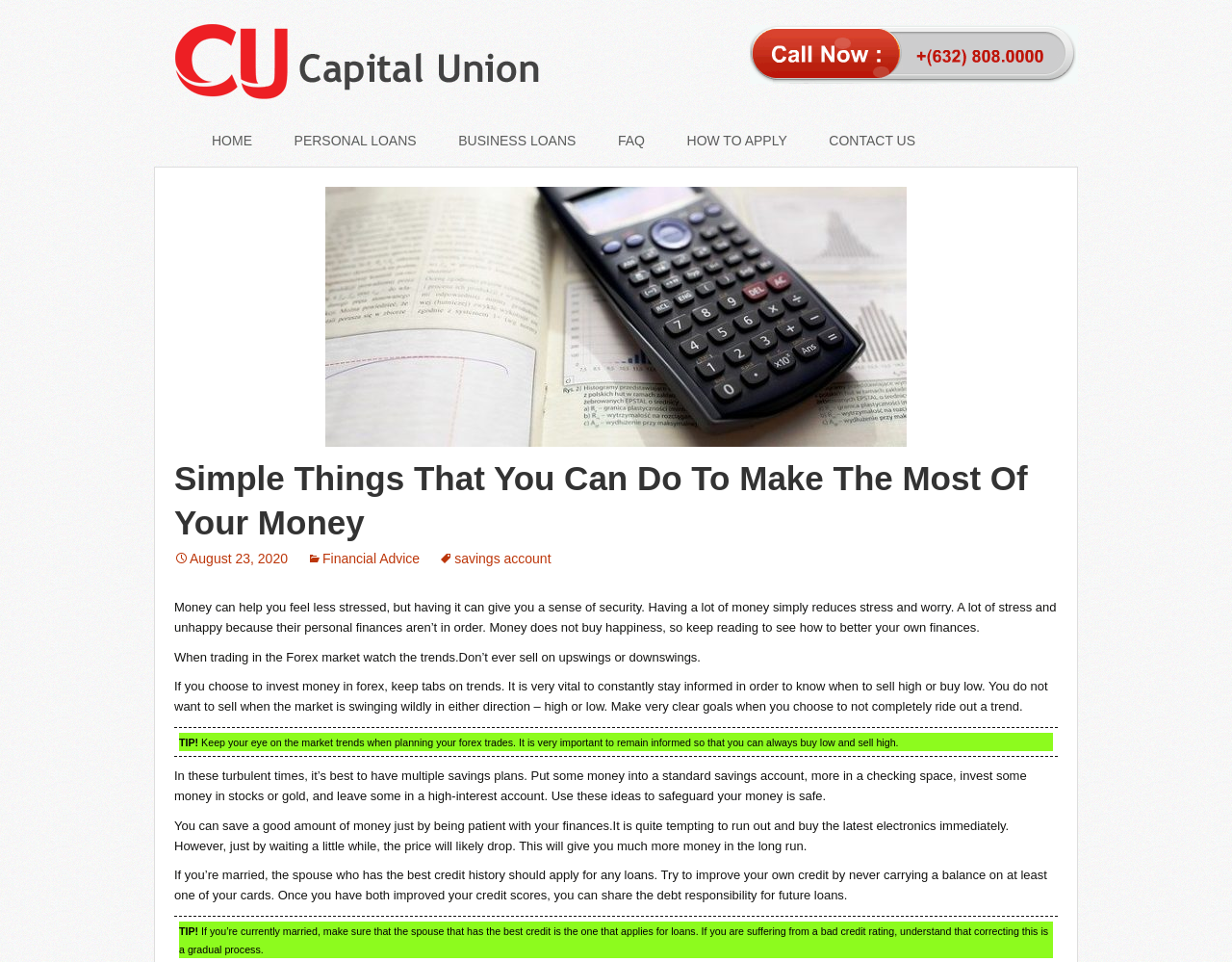Elaborate on the webpage's design and content in a detailed caption.

The webpage is about personal finance and money management, with a focus on providing tips and advice on how to make the most of one's money. At the top of the page, there is a logo of "Capital Union" accompanied by a link to the homepage. Below the logo, there is a navigation menu with links to "HOME", "PERSONAL LOANS", "BUSINESS LOANS", "FAQ", "HOW TO APPLY", and "CONTACT US".

The main content of the page is divided into several sections, each with a heading and a block of text. The first section has a heading "Simple Things That You Can Do To Make The Most Of Your Money" and discusses how having money can reduce stress and worry. The text also mentions that money does not buy happiness, and encourages readers to keep reading to learn how to better their finances.

The following sections provide various tips and advice on personal finance, including the importance of keeping track of market trends when trading in the Forex market, diversifying one's savings plans, being patient with finances, and improving credit scores. There are also two "TIP!" sections that highlight specific advice, such as keeping an eye on market trends when planning forex trades and making sure the spouse with the best credit history applies for loans.

Throughout the page, there are several links and images, including a calendar icon and a few social media icons. The overall layout is organized, with clear headings and concise text, making it easy to navigate and read.